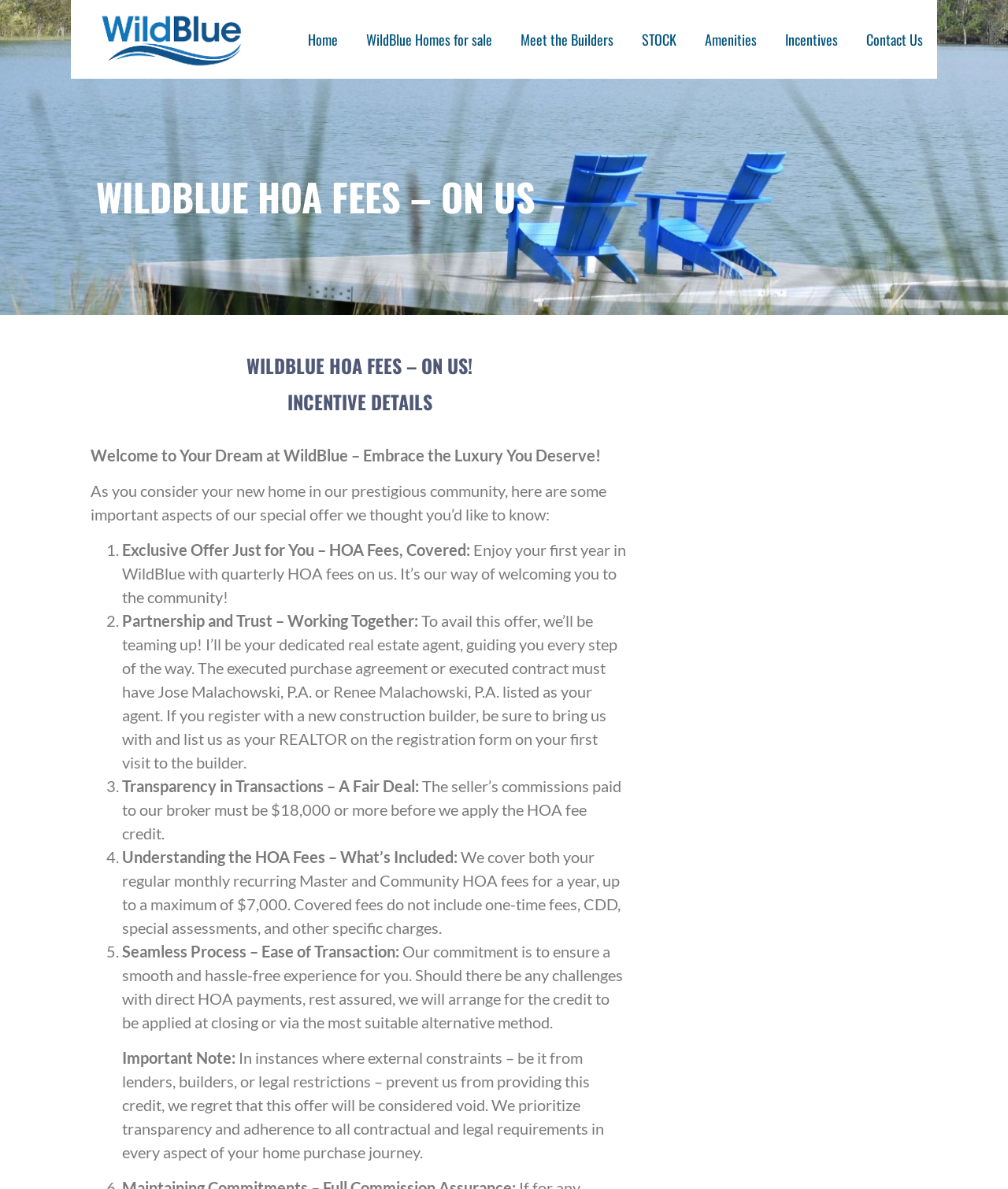Provide the bounding box coordinates of the UI element this sentence describes: "Meet the Builders".

[0.502, 0.0, 0.623, 0.066]